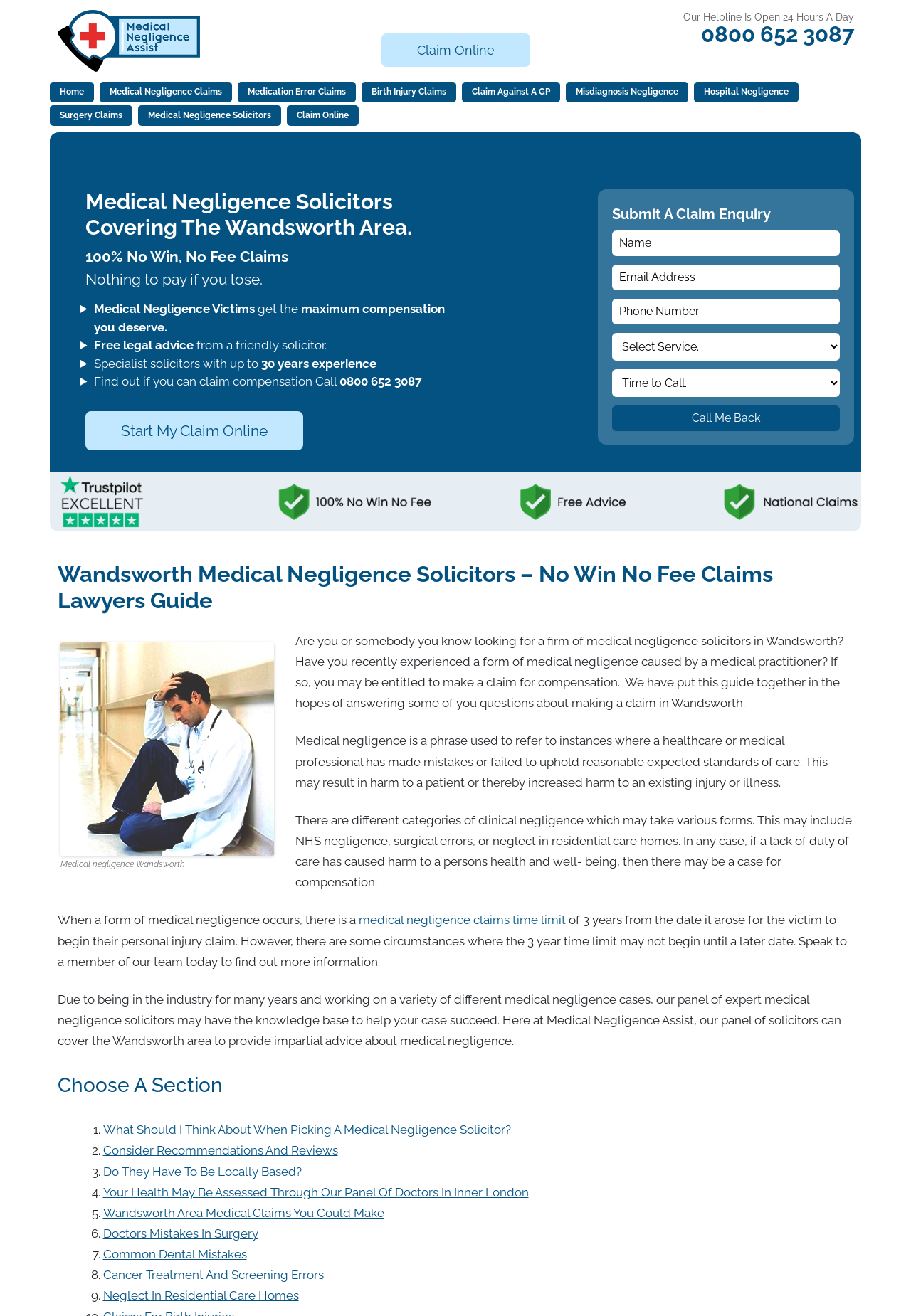Determine the bounding box coordinates for the UI element with the following description: "What is Medical Misdiagnosis?". The coordinates should be four float numbers between 0 and 1, represented as [left, top, right, bottom].

[0.055, 0.334, 0.195, 0.369]